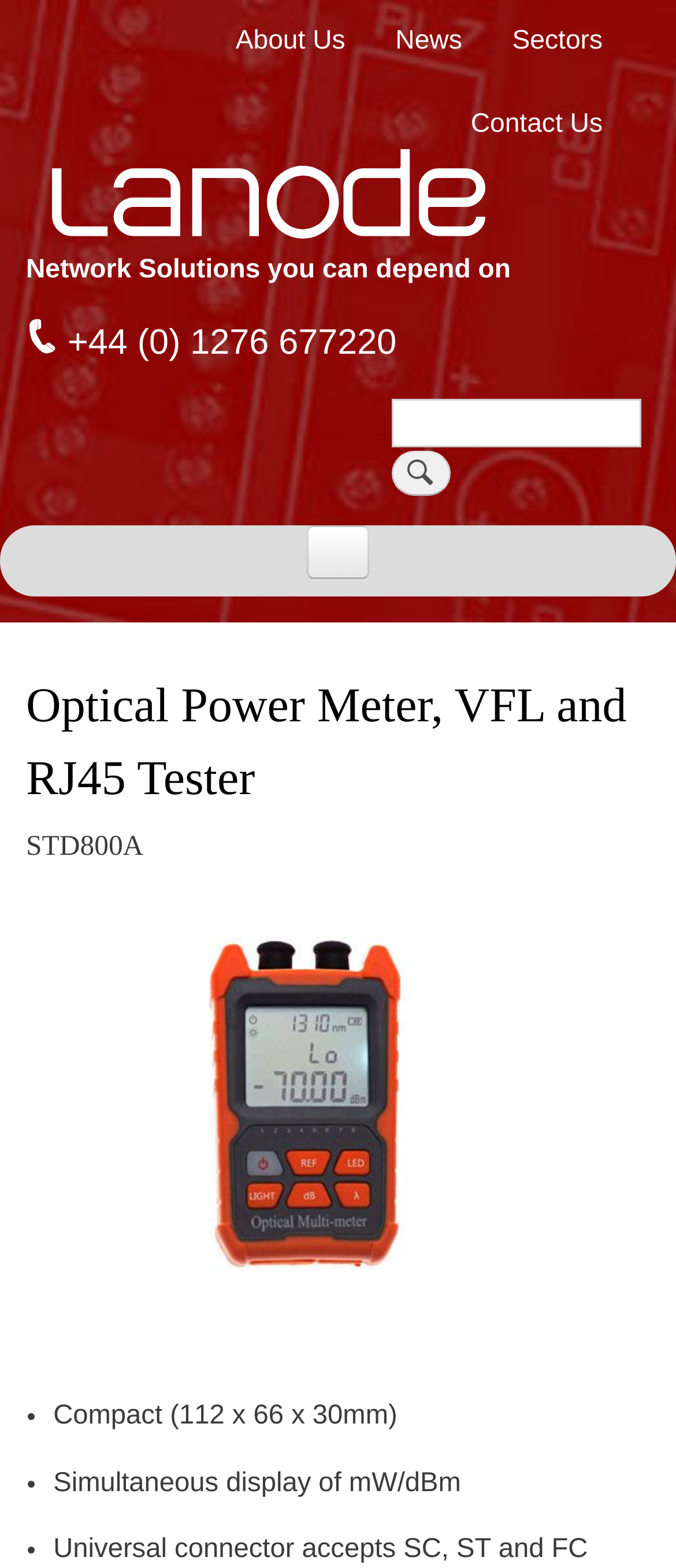Generate a detailed explanation of the webpage's features and information.

The webpage is about a handheld optical power meter, visual fault locator, and integrated RJ45 tester. At the top, there is a navigation menu bar with links to "About Us", "News", "Sectors", and "Contact Us". Below the navigation bar, there is a prominent link that reads "Home Network Solutions you can depend on" with a small "Home" icon next to it. 

On the top right, there is a phone number "+44 (0) 1276 677220" and a search bar with a "Search" button. Below the search bar, there are several buttons and menus, including "INDUSTRIAL", "Unmanaged Switches", "Managed Switches", "Rackmount Switches", and "4G / Wireless", each with a dropdown menu containing various links.

The main content of the webpage is about the optical power meter, VFL, and RJ45 tester. There is a heading that reads "Optical Power Meter, VFL and RJ45 Tester" followed by a subheading "STD800A". Below the headings, there is an article with an image of the product and a link to "Optical Power meter". The article also lists the product's features, including its compact size (112 x 66 x 30mm) and simultaneous display of mW/dBm.